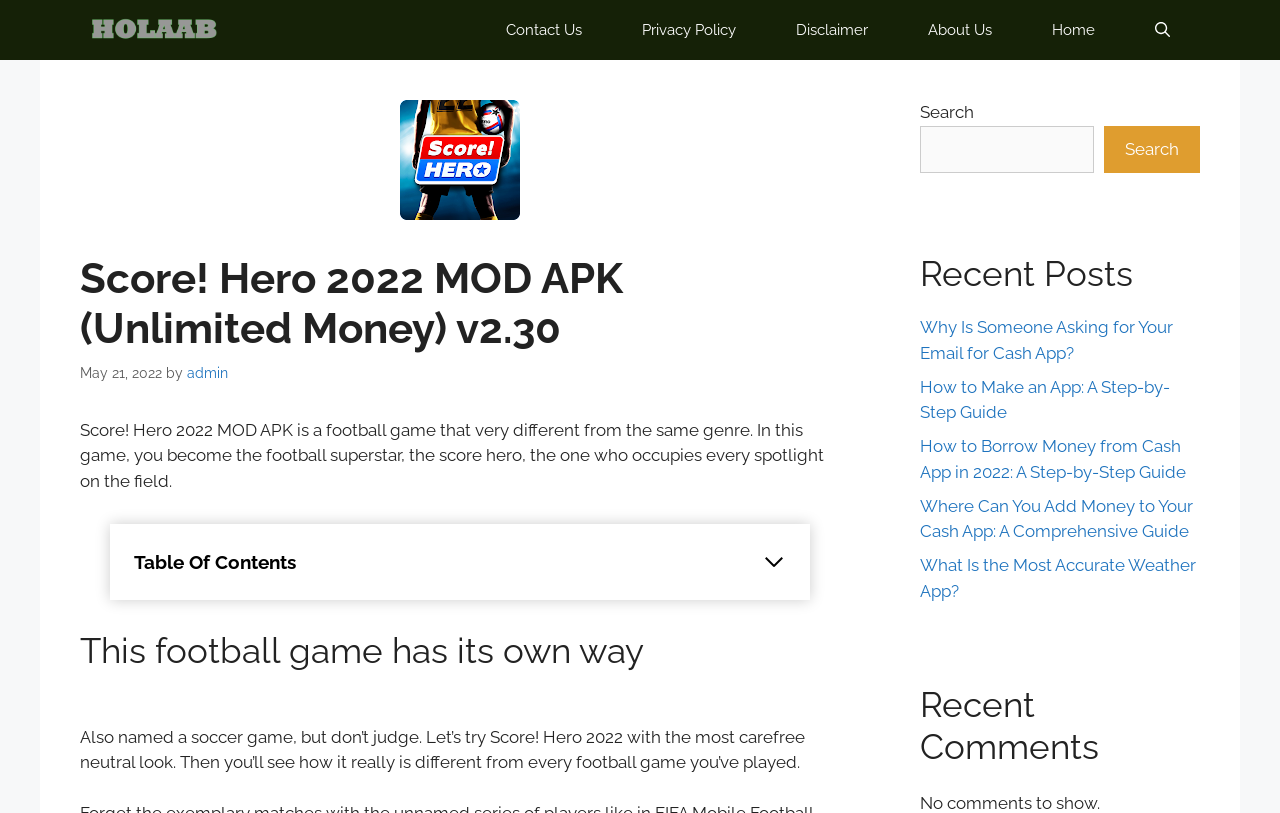Given the element description "All Posts", identify the bounding box of the corresponding UI element.

None